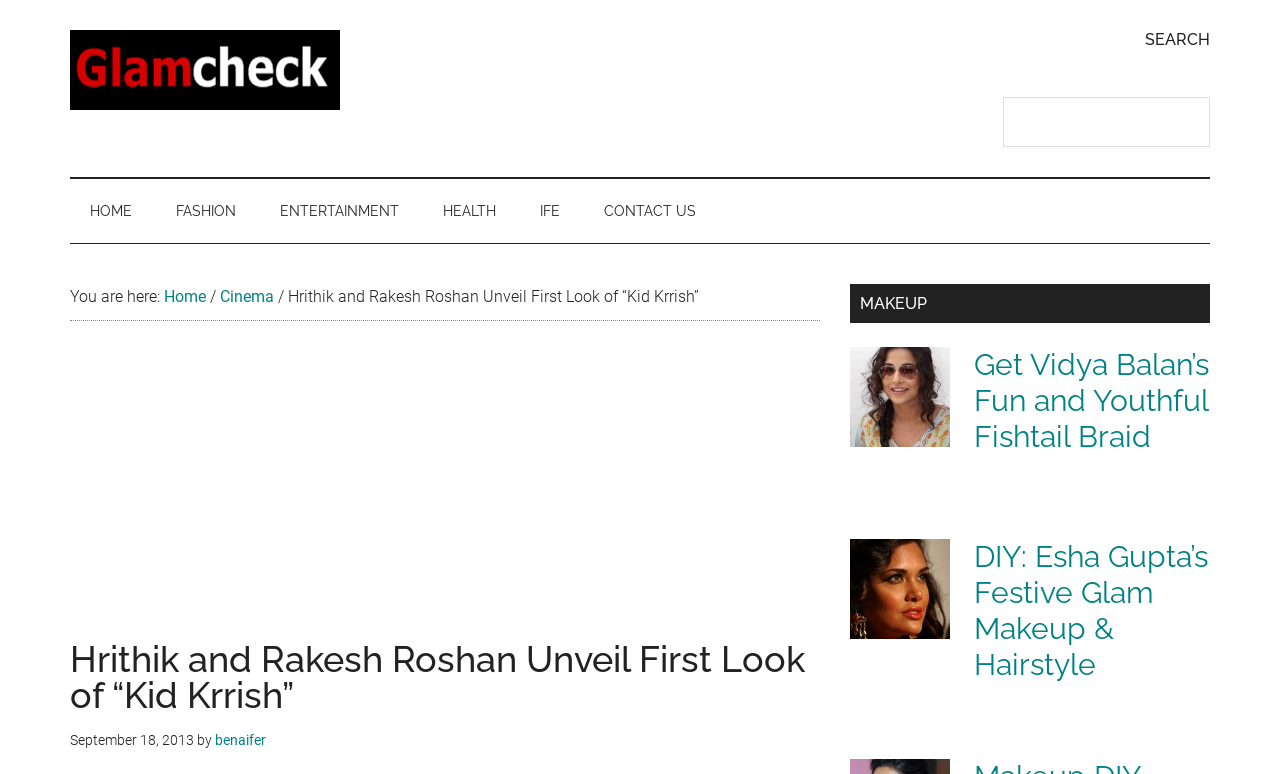Find the bounding box of the web element that fits this description: "input value=" " name="q" value=""".

[0.784, 0.126, 0.945, 0.19]